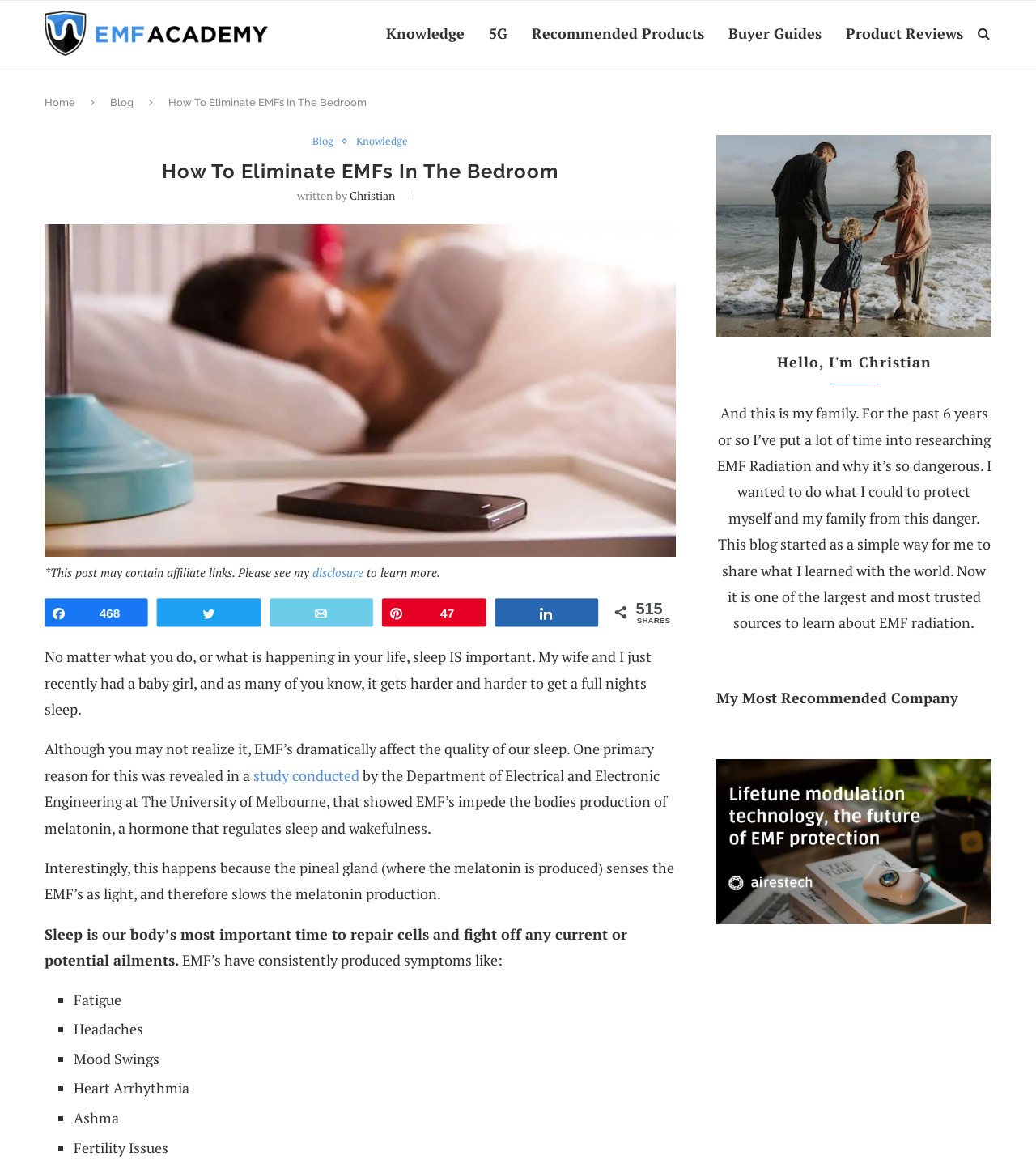Please identify the bounding box coordinates of the element's region that should be clicked to execute the following instruction: "Read the article 'How To Eliminate EMFs In The Bedroom'". The bounding box coordinates must be four float numbers between 0 and 1, i.e., [left, top, right, bottom].

[0.162, 0.083, 0.354, 0.093]